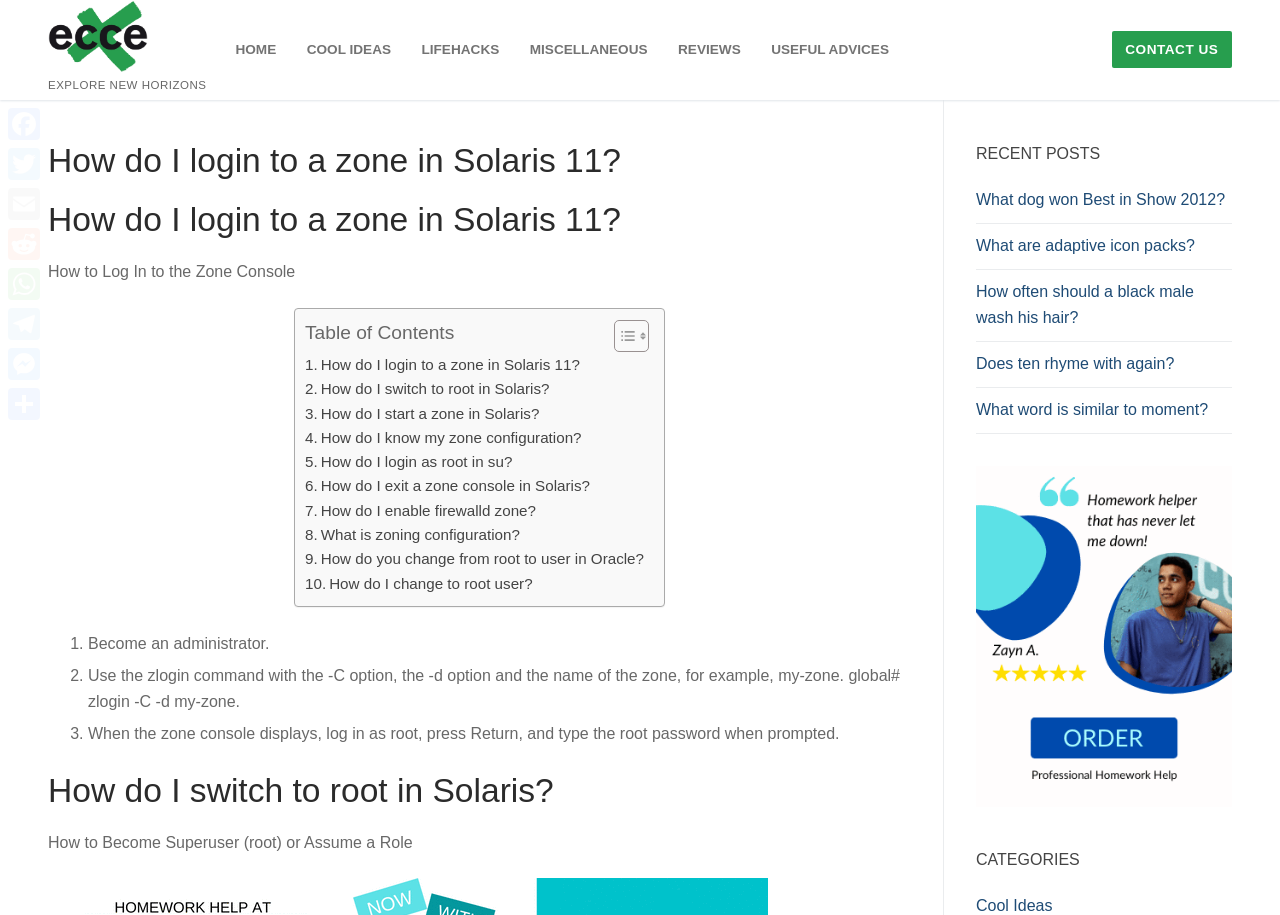Determine the bounding box coordinates for the area you should click to complete the following instruction: "Click on the 'Table of Content' link".

[0.468, 0.349, 0.503, 0.386]